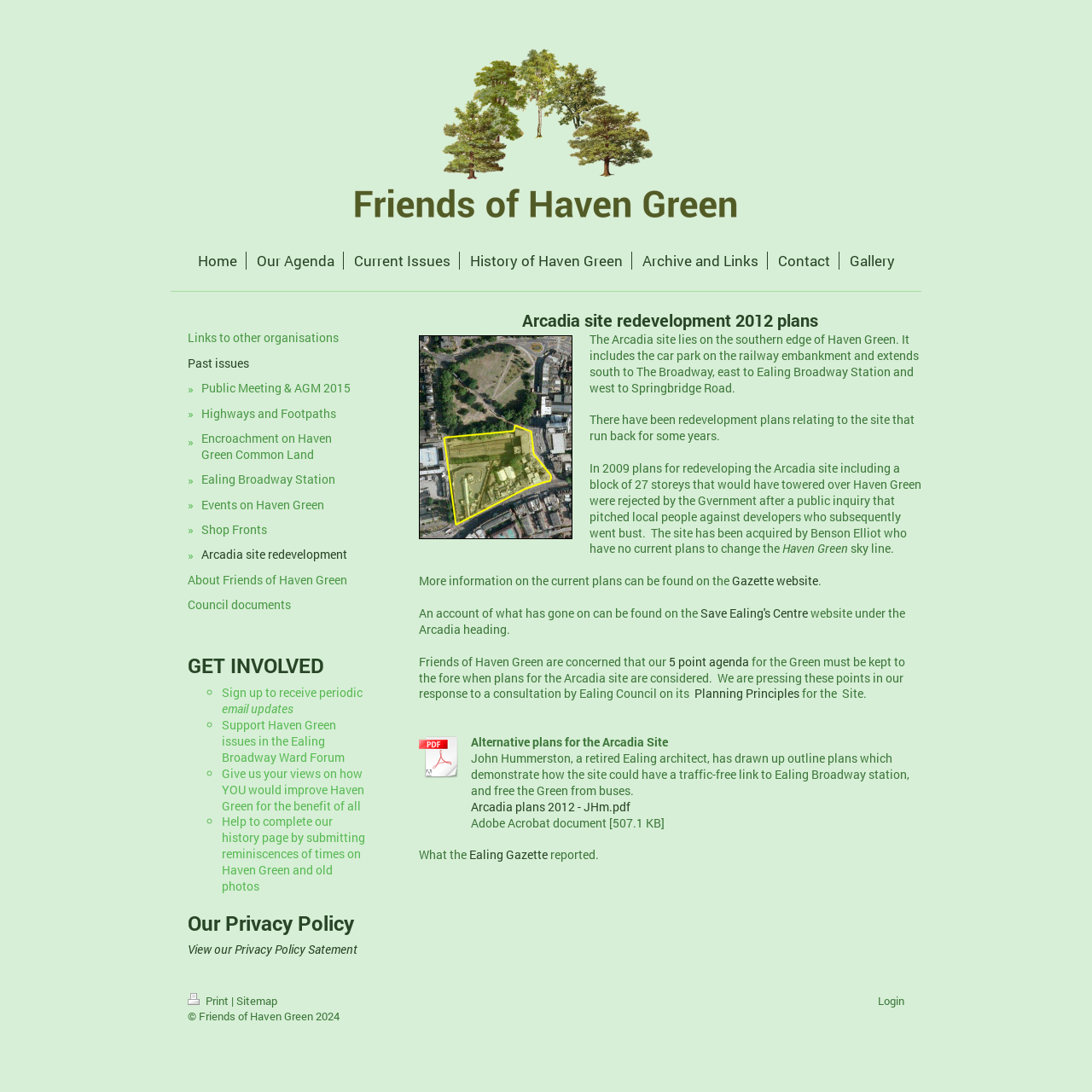Identify the bounding box coordinates of the clickable section necessary to follow the following instruction: "View Google Maps". The coordinates should be presented as four float numbers from 0 to 1, i.e., [left, top, right, bottom].

None